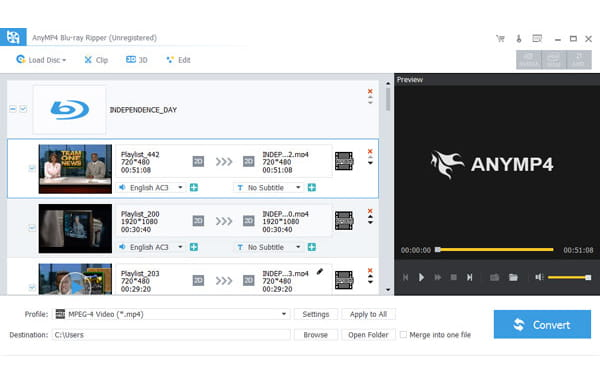What is the purpose of the preview panel?
Analyze the image and deliver a detailed answer to the question.

The caption states that the preview panel displays the AnyMP4 logo alongside a playback bar, allowing users to review their selections. This suggests that the preview panel is intended to provide a preview of the video files before conversion, enabling users to review and adjust their selections as needed.